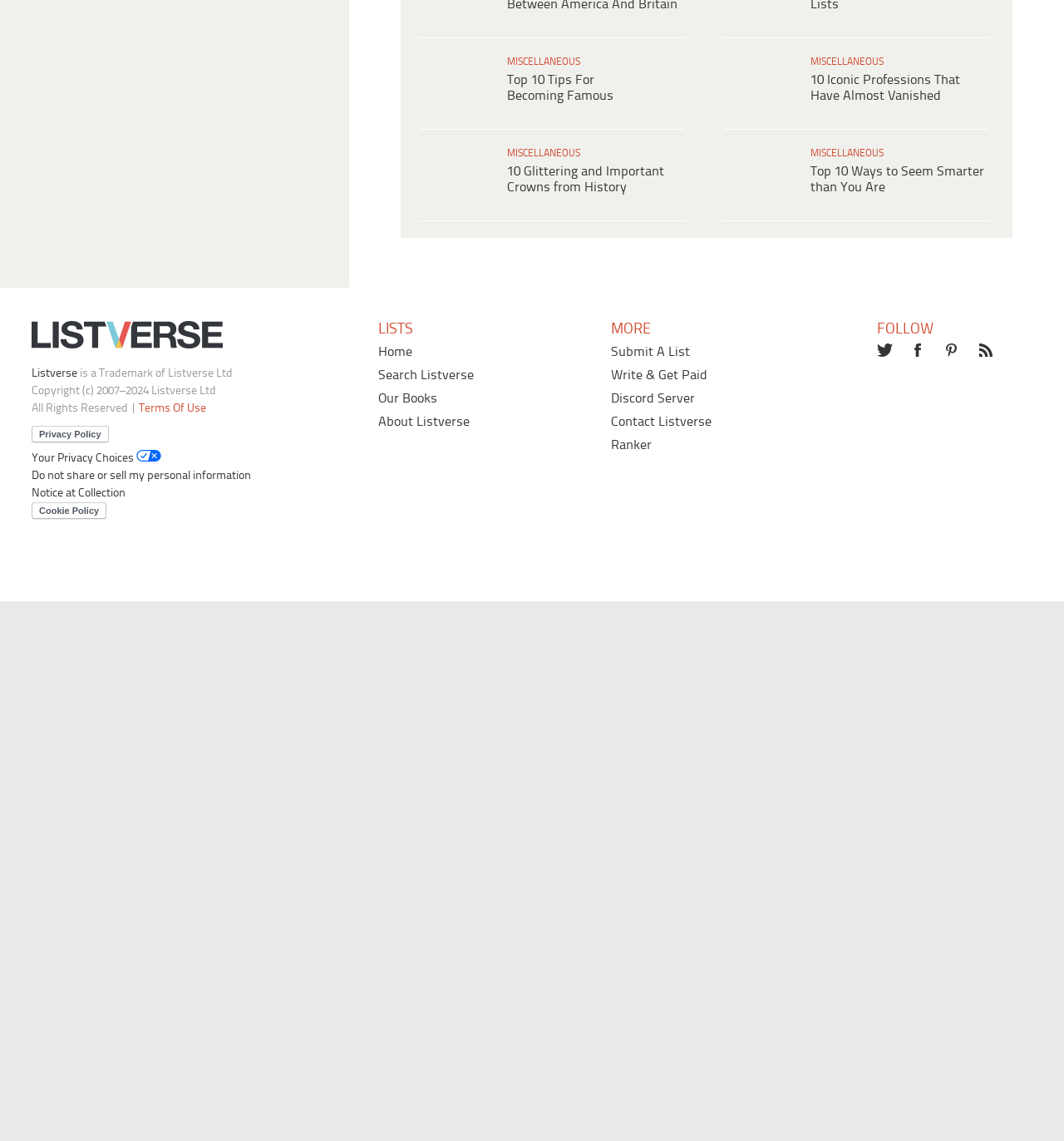Please give a one-word or short phrase response to the following question: 
How many social media sharing options are available?

6